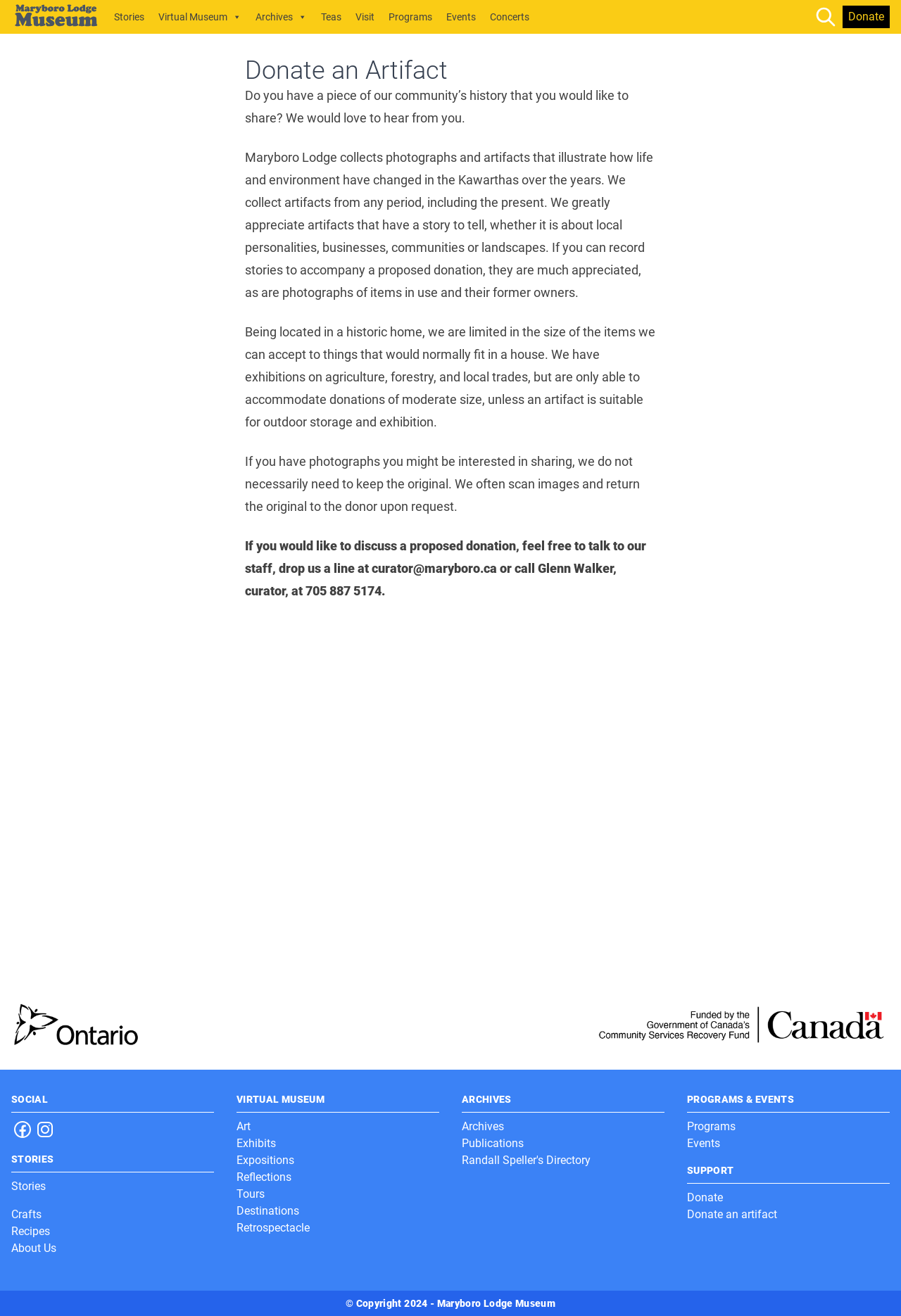Pinpoint the bounding box coordinates of the area that should be clicked to complete the following instruction: "Explore the Archives". The coordinates must be given as four float numbers between 0 and 1, i.e., [left, top, right, bottom].

[0.276, 0.002, 0.348, 0.024]